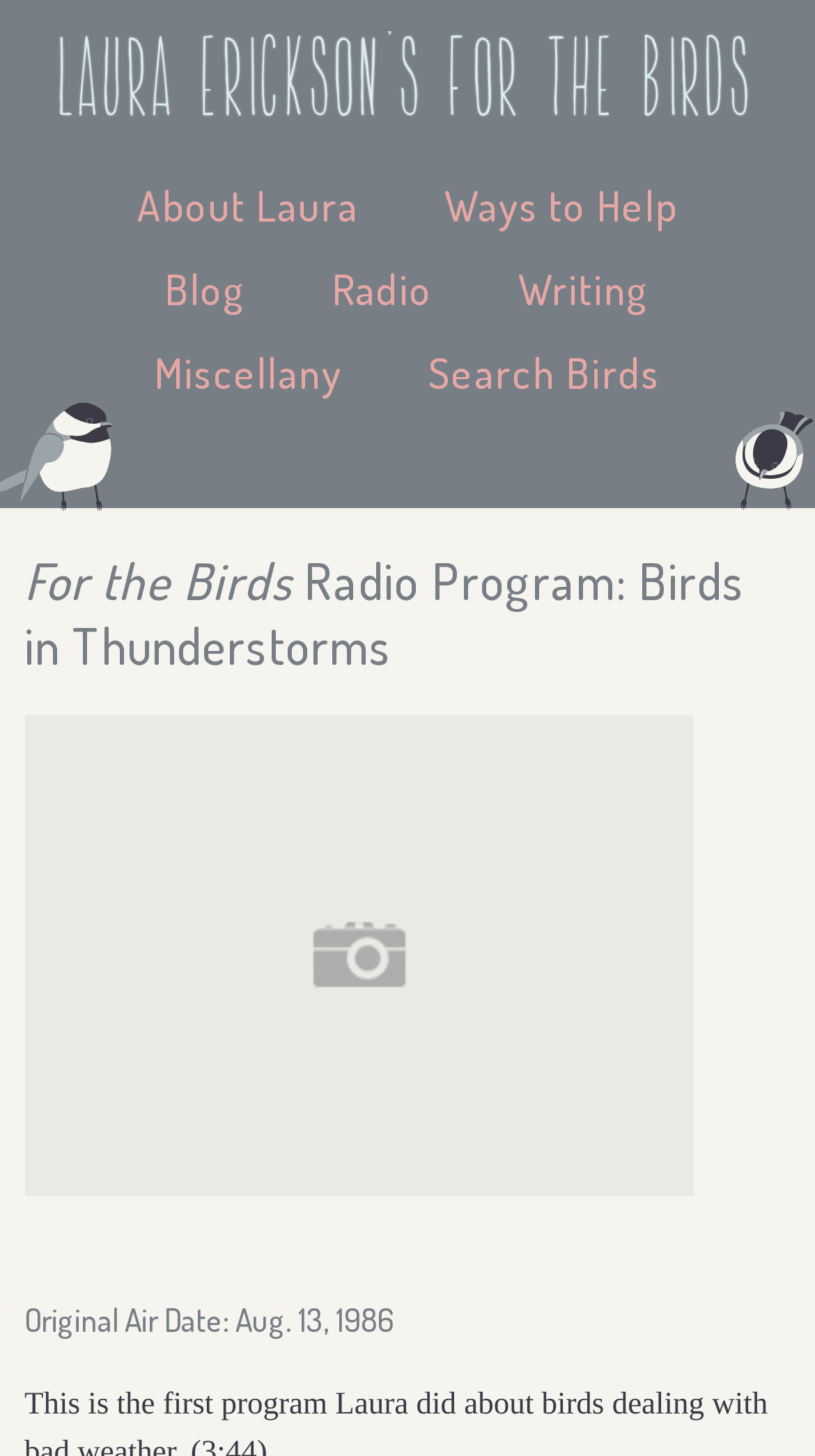By analyzing the image, answer the following question with a detailed response: What is the name of the radio program?

I found the answer by looking at the heading element 'For the Birds Radio Program: Birds in Thunderstorms' which suggests that 'For the Birds' is the name of the radio program.